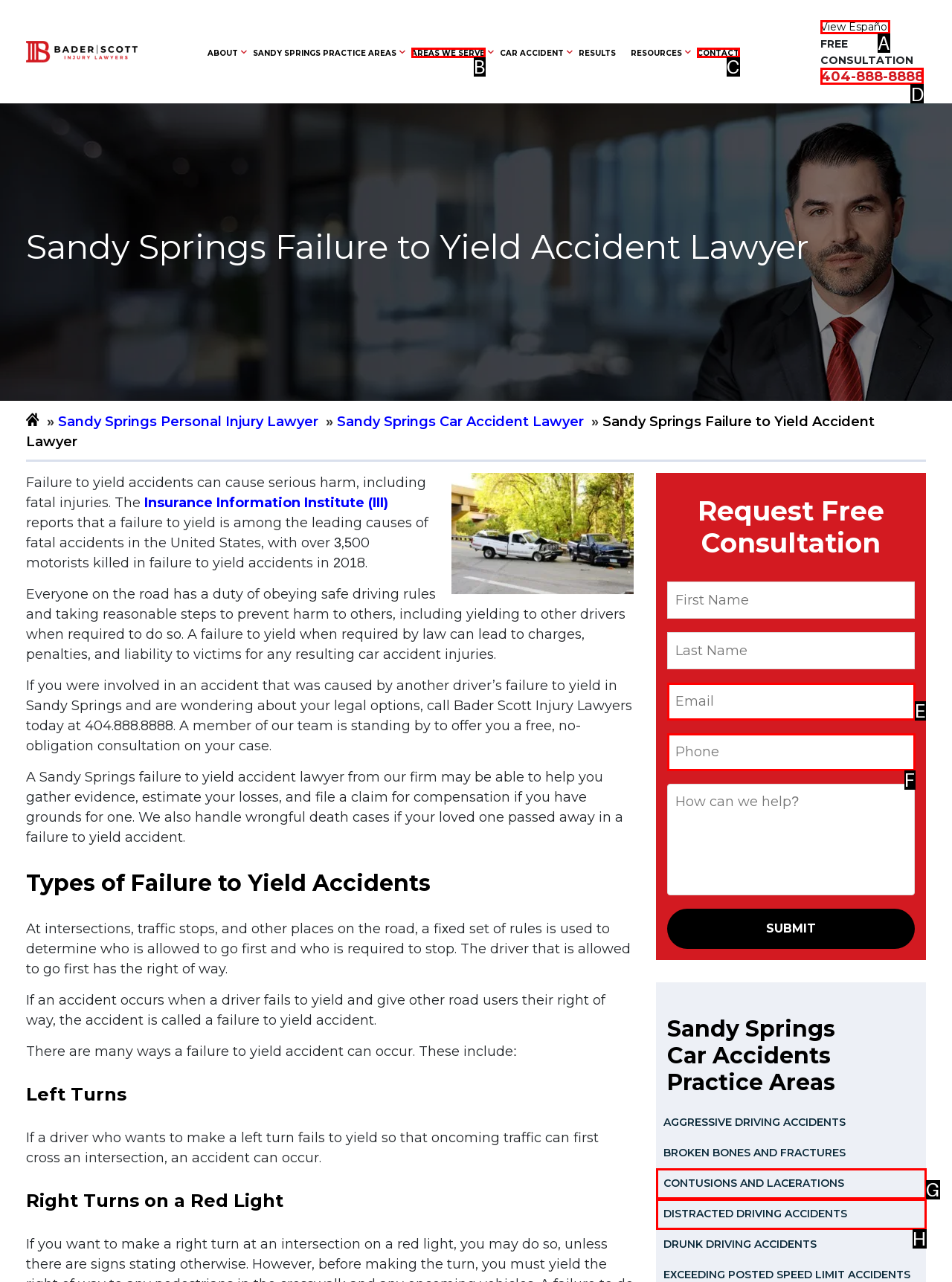Tell me which one HTML element I should click to complete the following task: Call the phone number
Answer with the option's letter from the given choices directly.

D